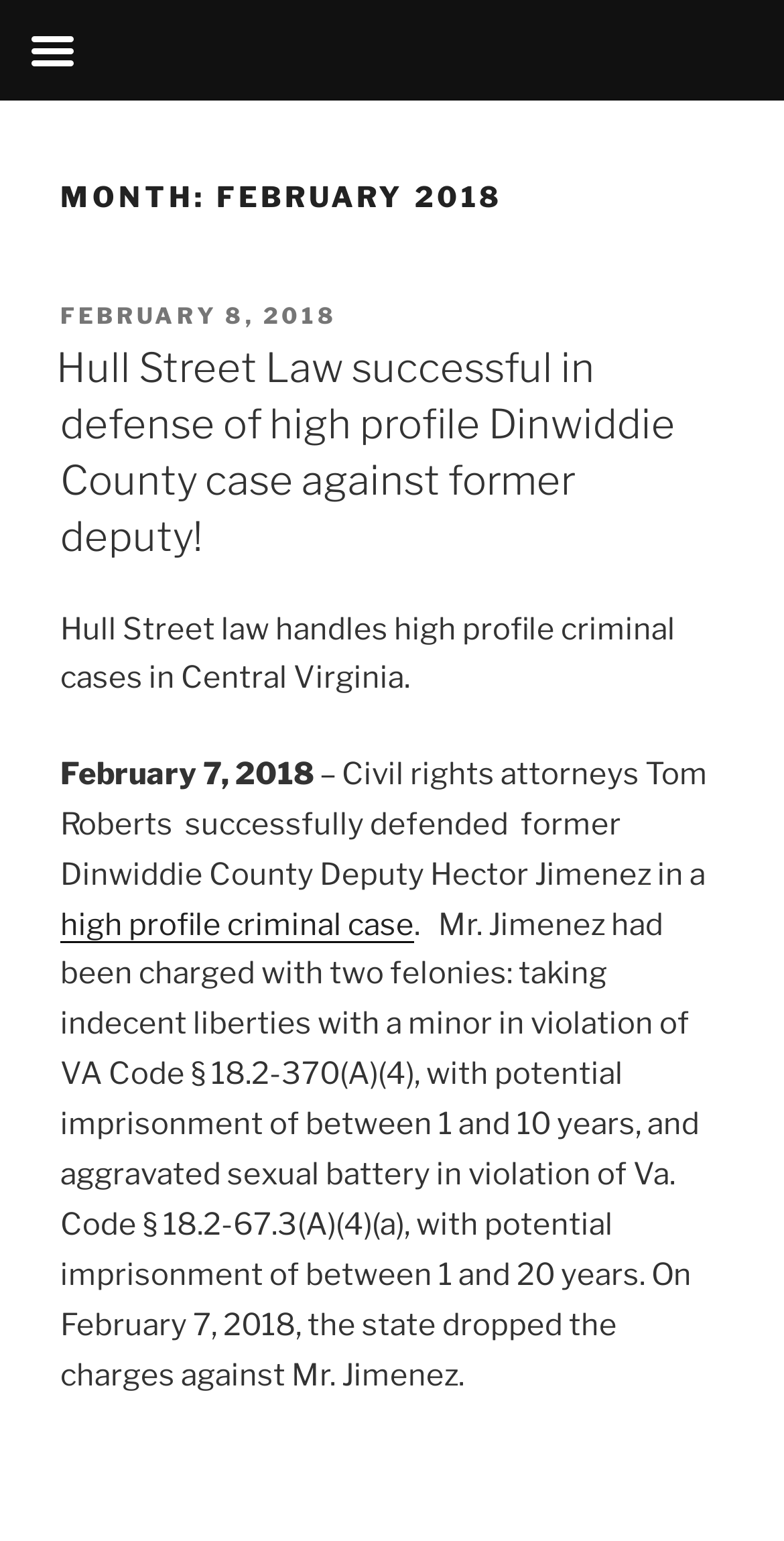What was Mr. Jimenez charged with?
Provide a detailed and well-explained answer to the question.

I found this information by reading the text '. Mr. Jimenez had been charged with two felonies: taking indecent liberties with a minor in violation of VA Code § 18.2-370(A)(4), with potential imprisonment of between 1 and 10 years, and aggravated sexual battery in violation of Va. Code § 18.2-67.3(A)(4)(a), with potential imprisonment of between 1 and 20 years.' which is a child element of the header 'MONTH: FEBRUARY 2018'.